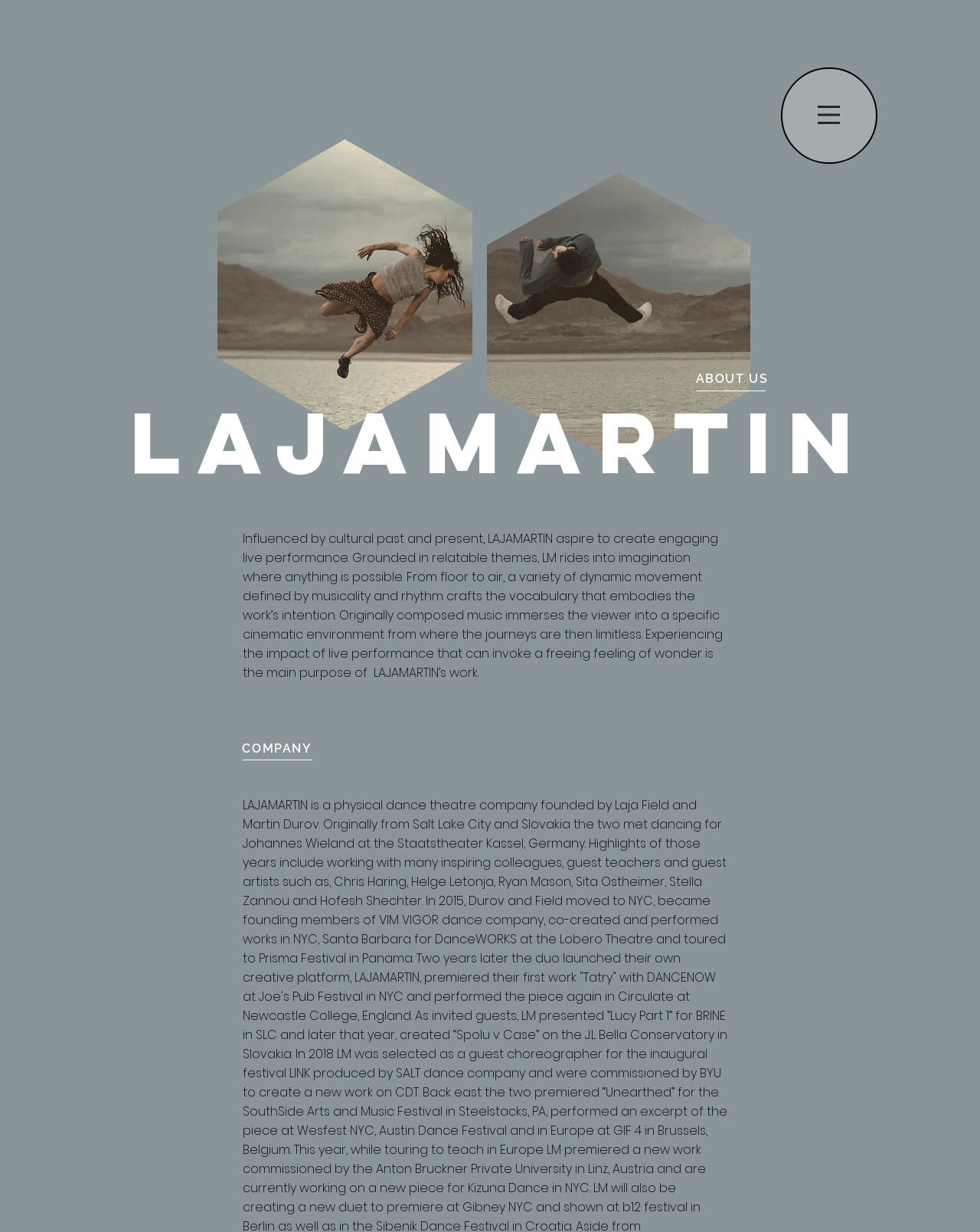Give a detailed account of the webpage, highlighting key information.

The webpage is about LAJAMARTIN, a company that creates engaging live performances. At the top right corner, there is a small button with no text. Below it, there is a large image taking up most of the top half of the page. 

On the left side, there are two buttons, one labeled "LAJA" and the other labeled "MARTIN", positioned vertically. To the right of these buttons, there is a heading "ABOUT US" followed by a paragraph of text that describes the company's mission and style. The text explains that LAJAMARTIN's performances are influenced by cultural past and present, and aim to evoke a sense of wonder in the audience.

Above the "ABOUT US" heading, there is another image, smaller than the first one. At the bottom left corner, there is a heading "COMPANY". Overall, the page has a simple layout with a focus on the company's description and images.